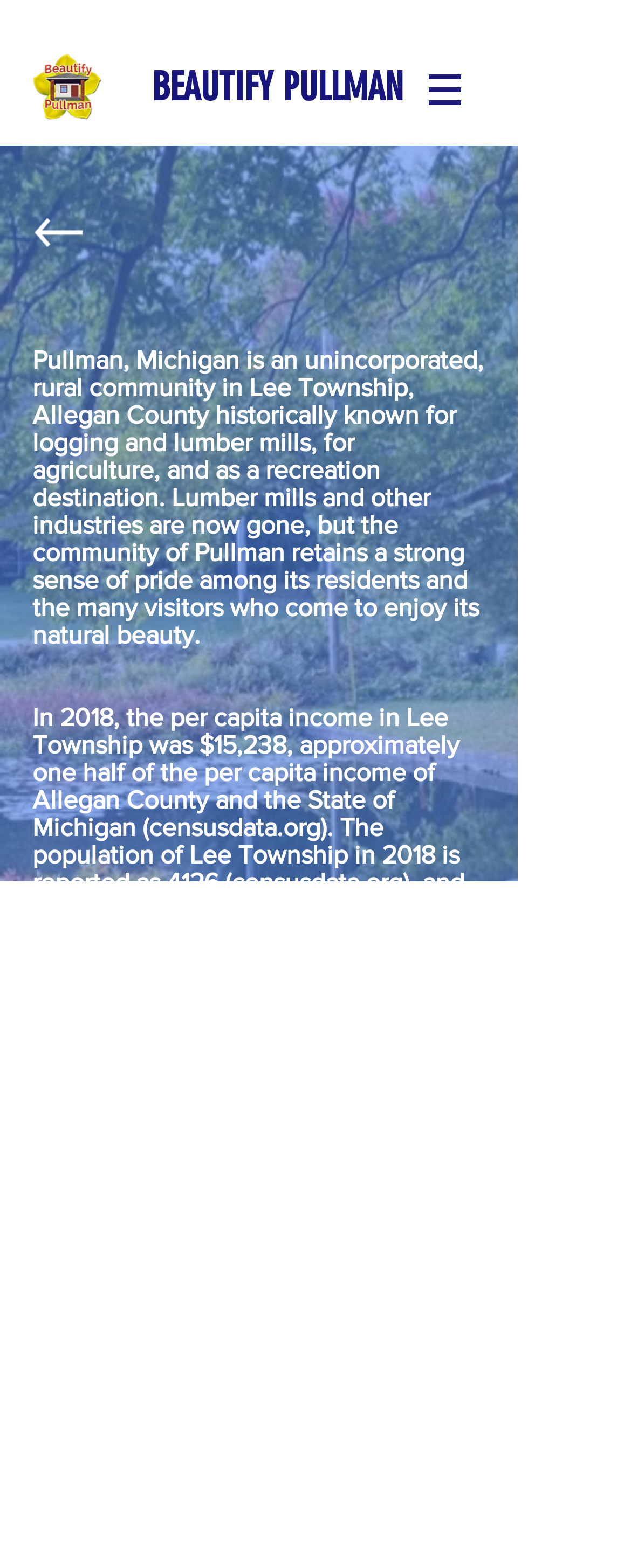What is the purpose of volunteers and nonprofit organizations in Pullman? Examine the screenshot and reply using just one word or a brief phrase.

To bring services and improvements